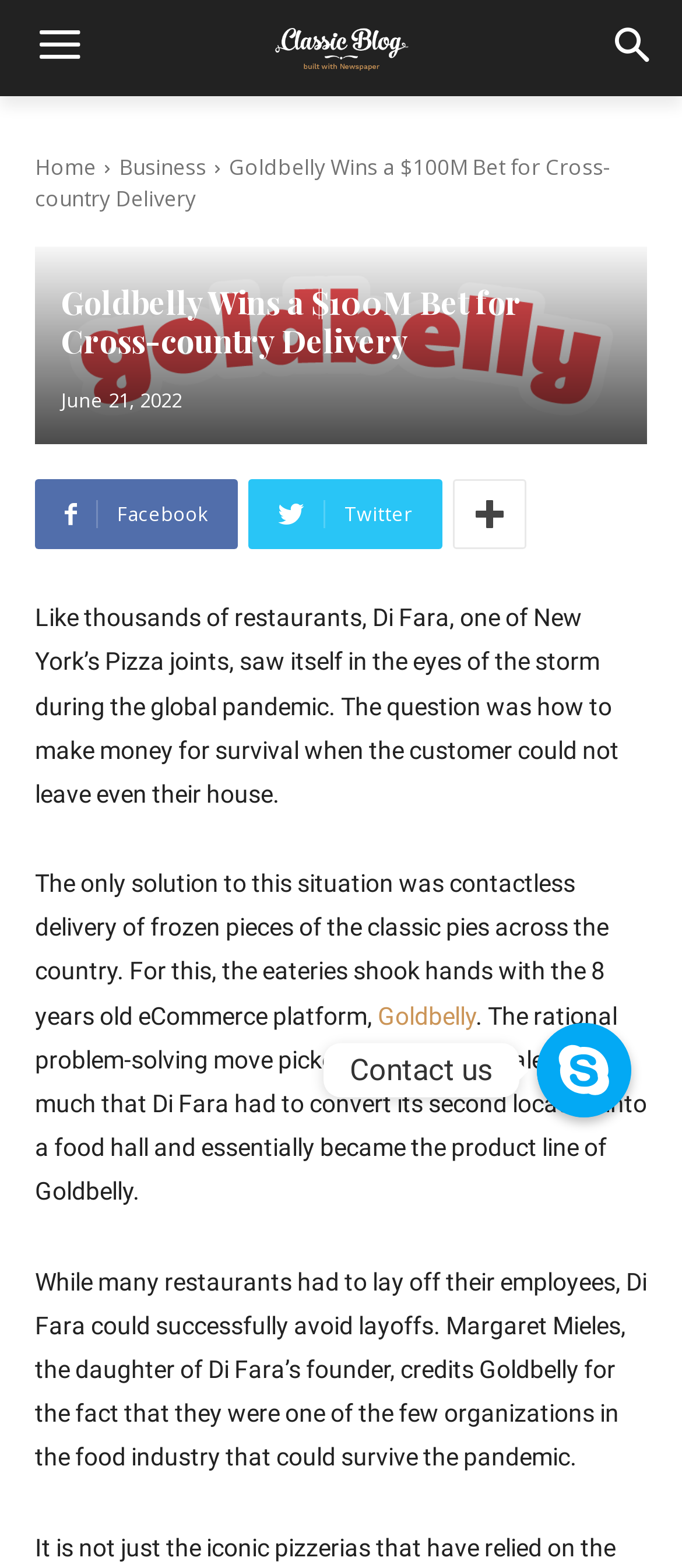Please locate and generate the primary heading on this webpage.

Goldbelly Wins a $100M Bet for Cross-country Delivery